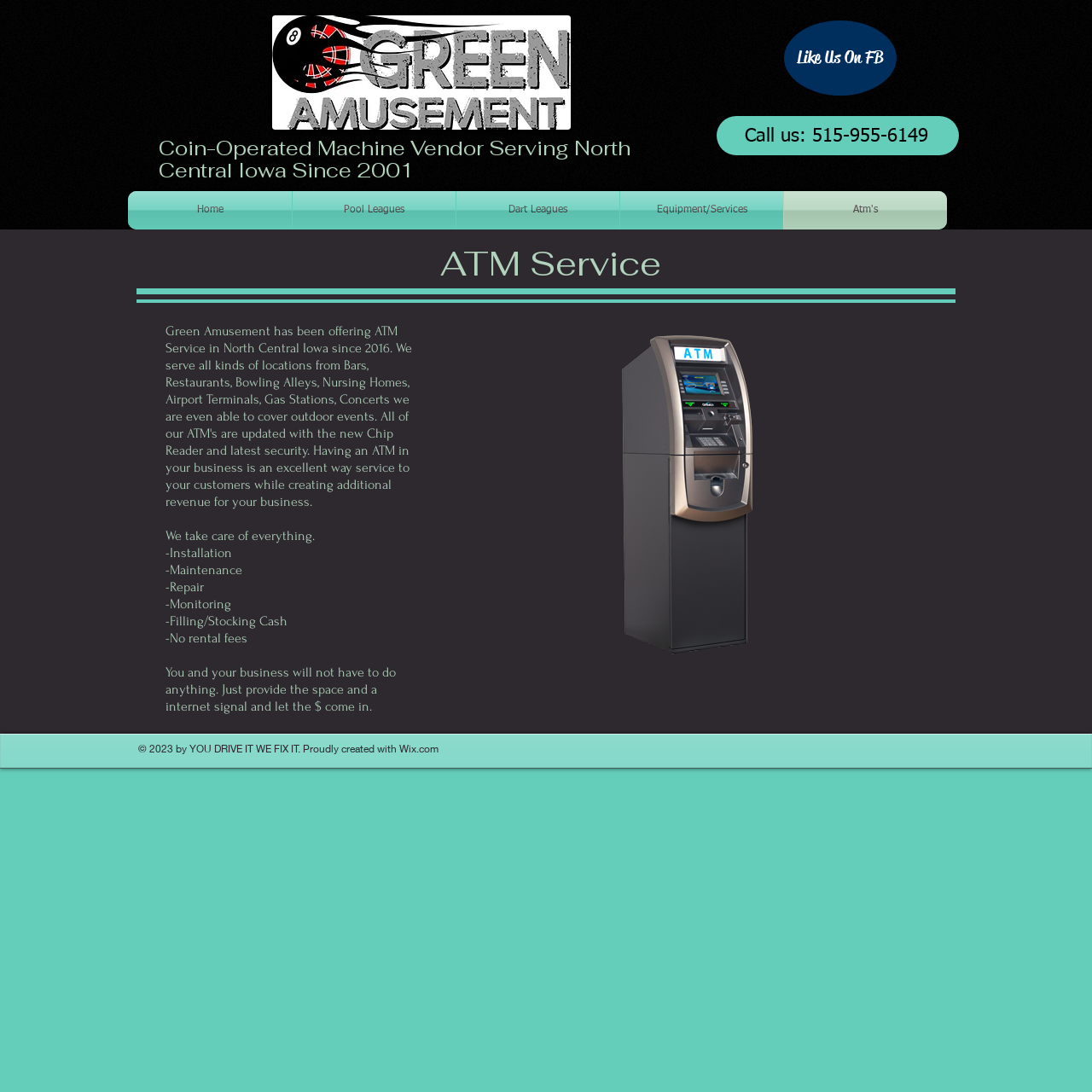Please identify the bounding box coordinates of the element's region that should be clicked to execute the following instruction: "Visit the 'Pool Leagues' page". The bounding box coordinates must be four float numbers between 0 and 1, i.e., [left, top, right, bottom].

[0.268, 0.175, 0.417, 0.21]